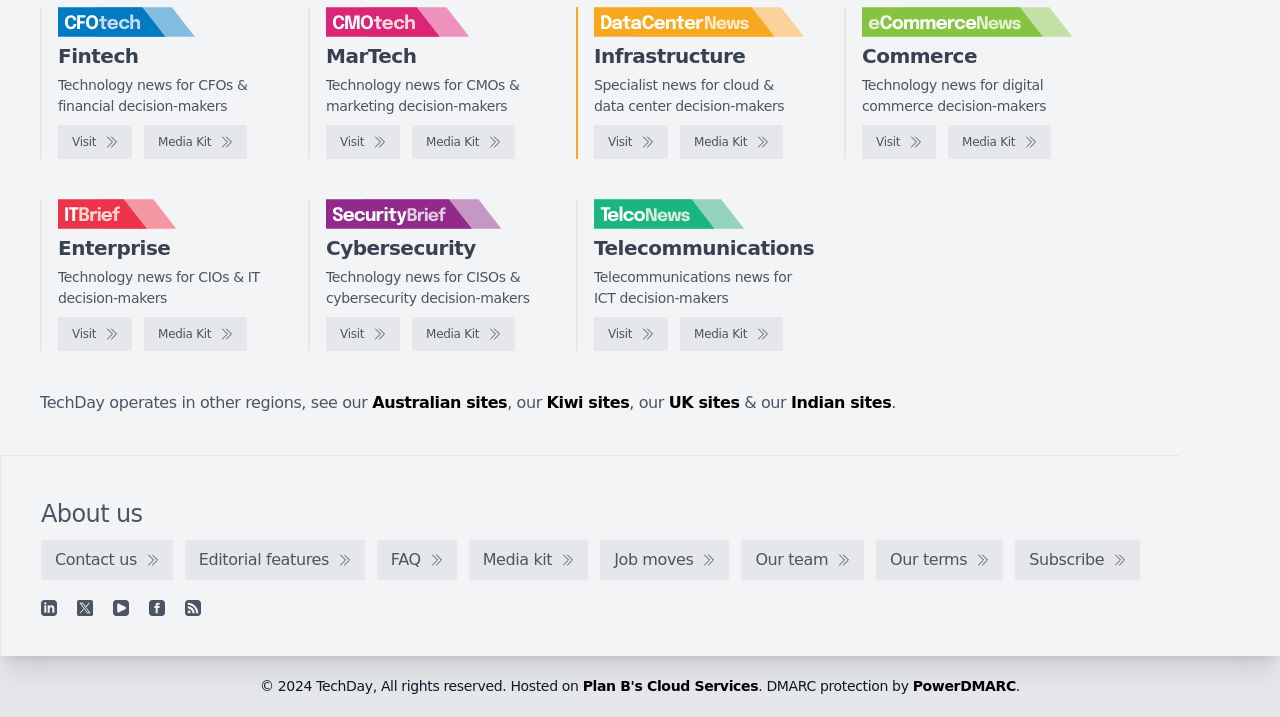Pinpoint the bounding box coordinates of the clickable area needed to execute the instruction: "Visit CFOtech". The coordinates should be specified as four float numbers between 0 and 1, i.e., [left, top, right, bottom].

[0.045, 0.174, 0.103, 0.222]